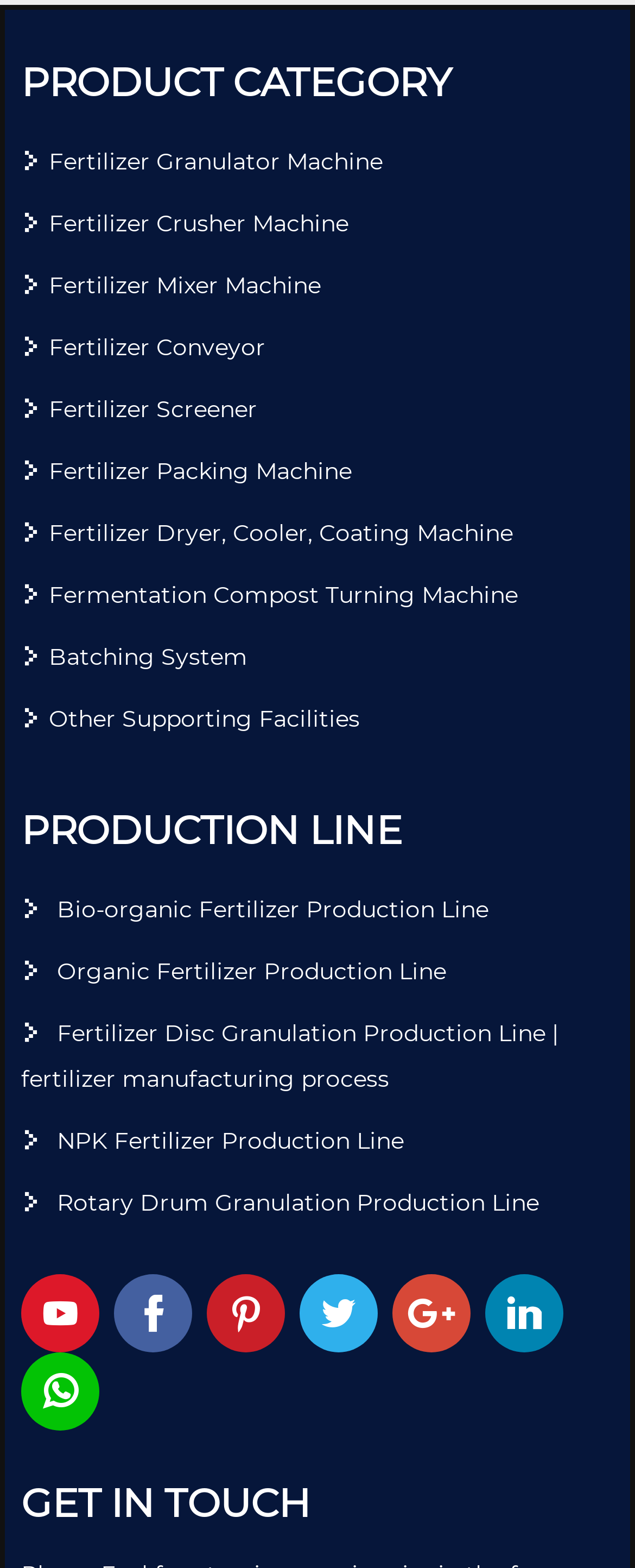Please mark the bounding box coordinates of the area that should be clicked to carry out the instruction: "Get in touch with the company".

[0.033, 0.944, 0.948, 0.974]